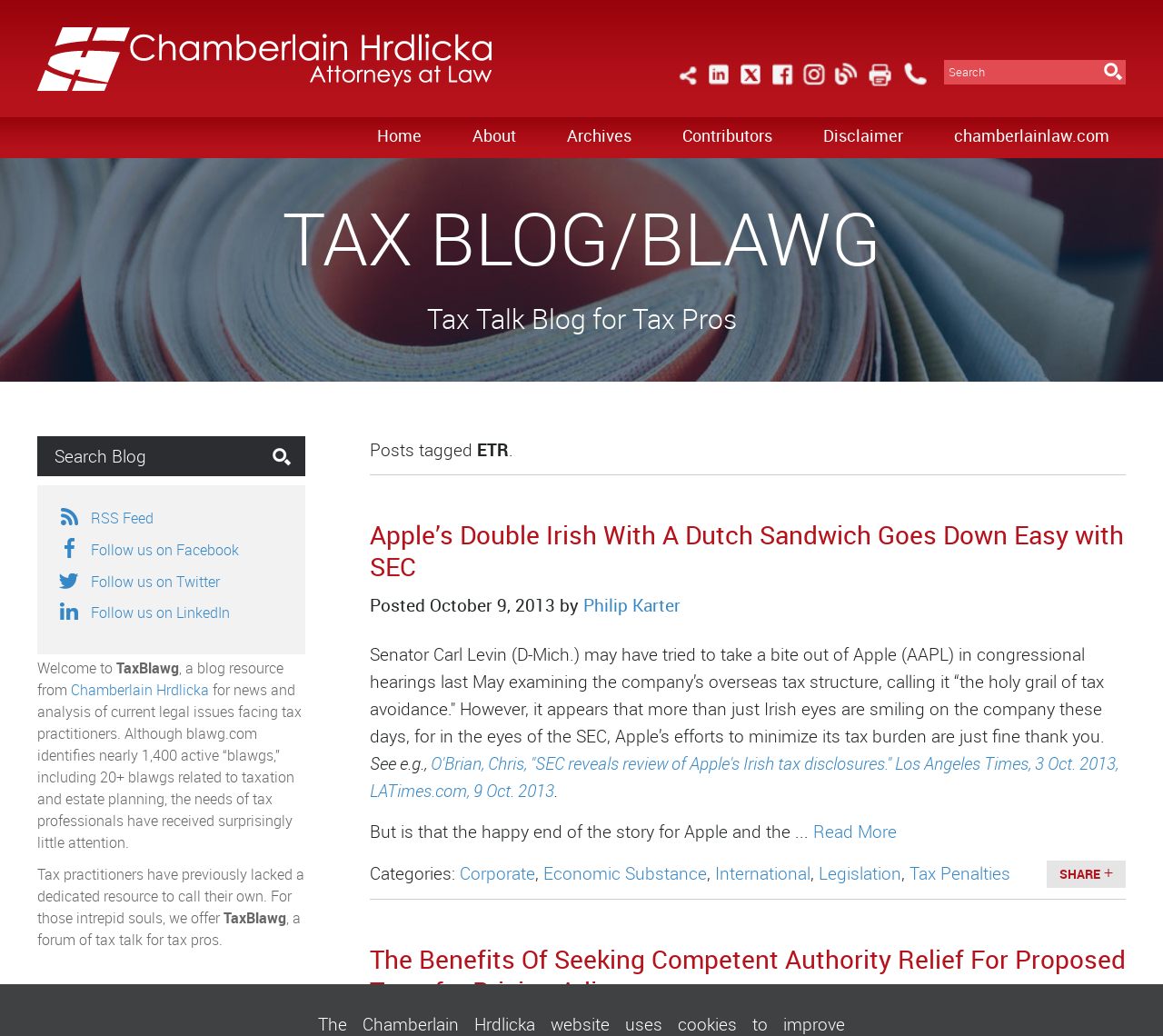Pinpoint the bounding box coordinates for the area that should be clicked to perform the following instruction: "Search for specific topics in the blog".

[0.032, 0.421, 0.225, 0.46]